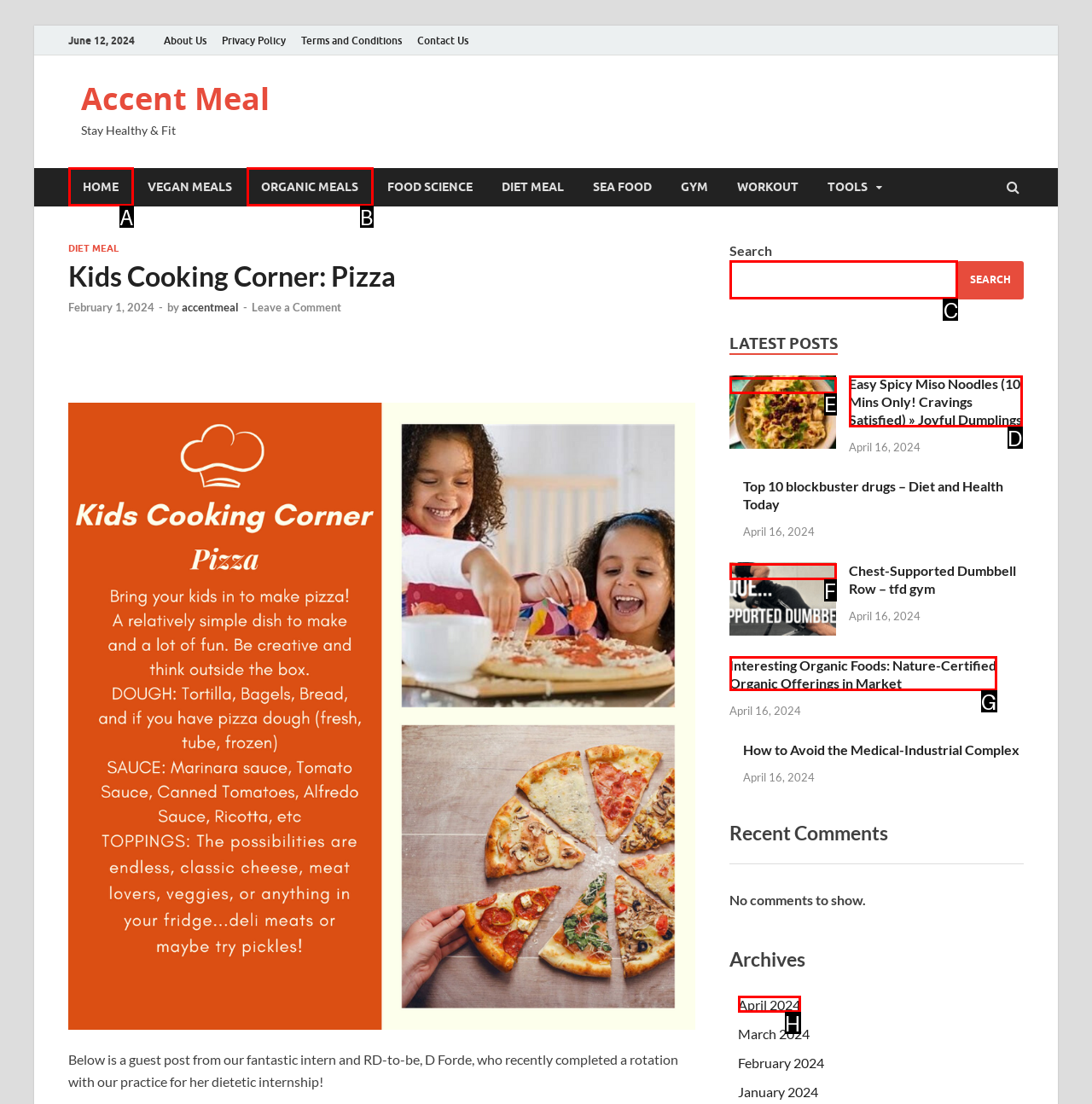Which HTML element should be clicked to complete the following task: Search for something?
Answer with the letter corresponding to the correct choice.

C